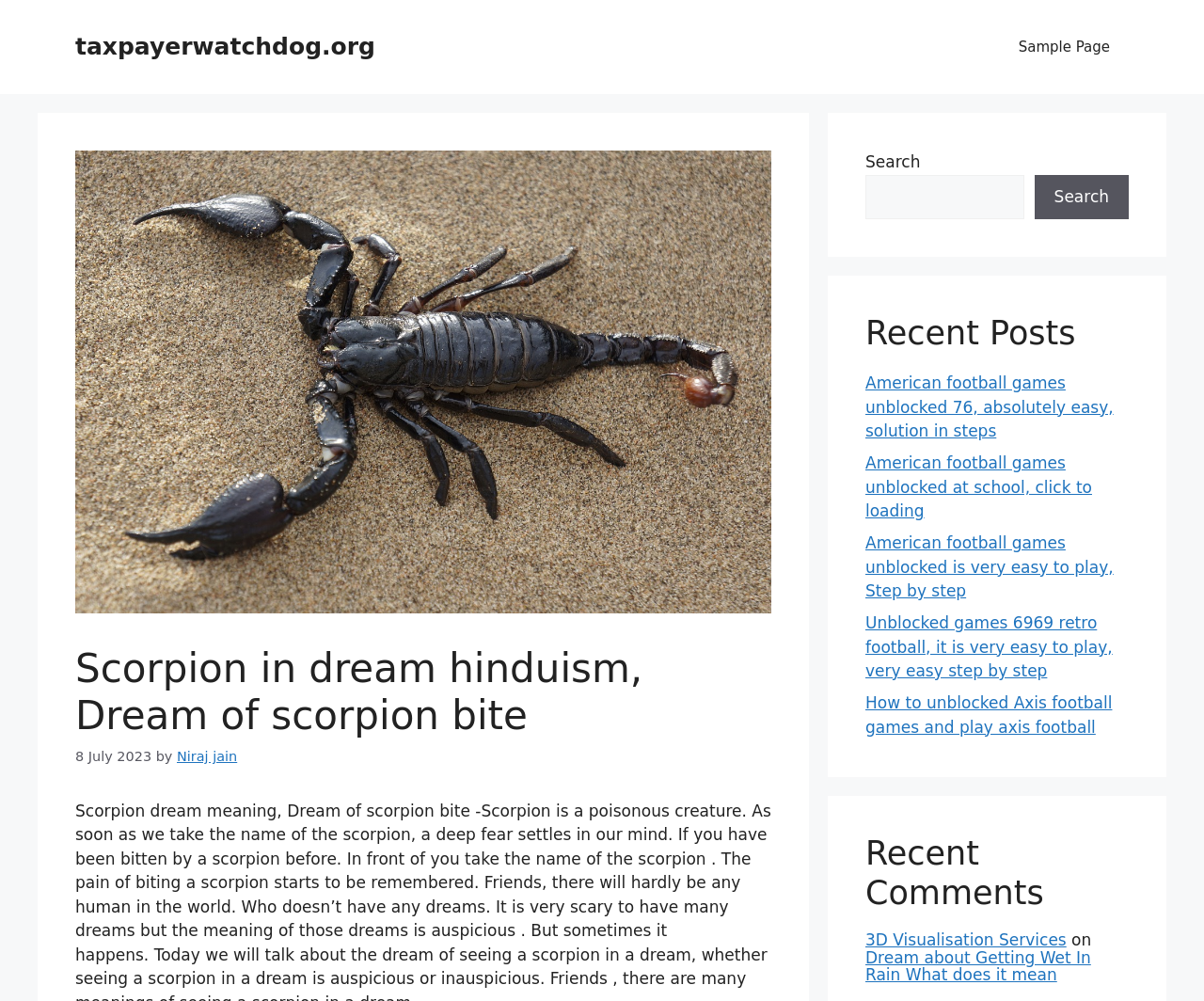Please find the bounding box coordinates of the element that you should click to achieve the following instruction: "Check Recent Comments". The coordinates should be presented as four float numbers between 0 and 1: [left, top, right, bottom].

[0.719, 0.833, 0.938, 0.912]